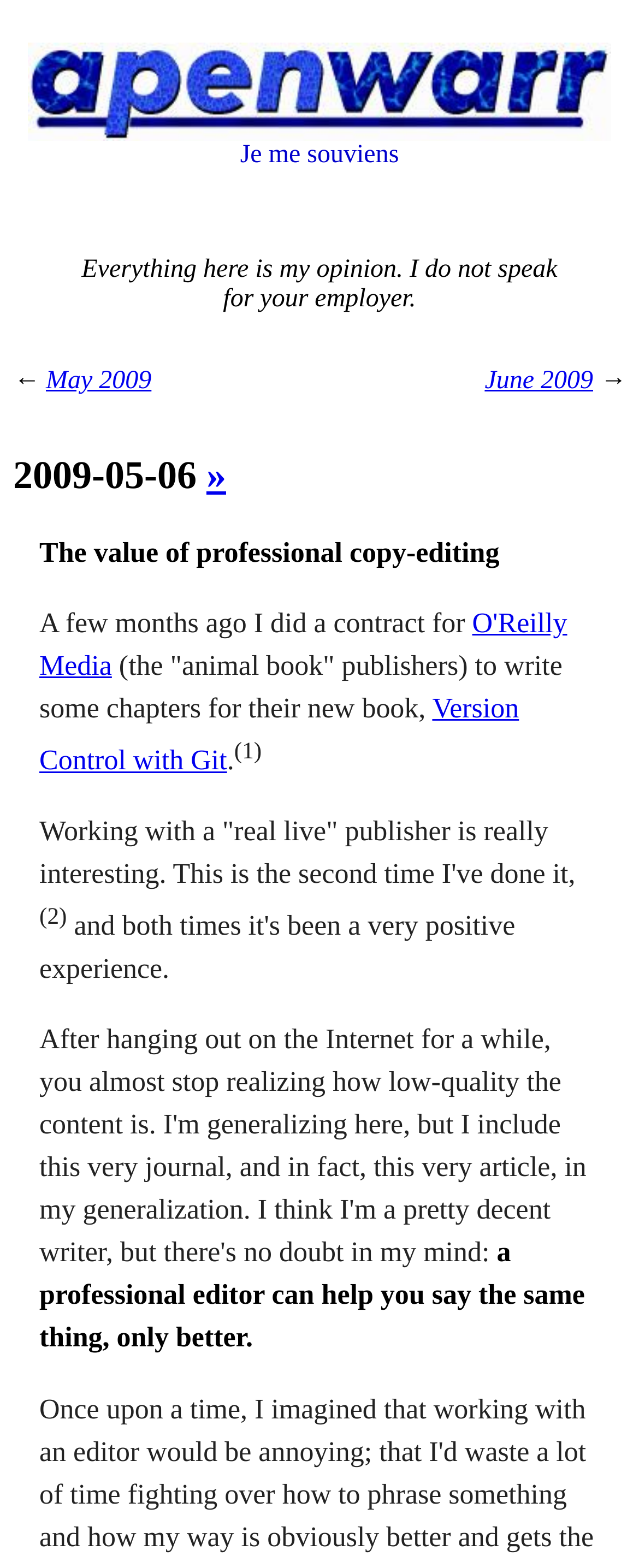From the webpage screenshot, identify the region described by Version Control with Git. Provide the bounding box coordinates as (top-left x, top-left y, bottom-right x, bottom-right y), with each value being a floating point number between 0 and 1.

[0.062, 0.442, 0.812, 0.495]